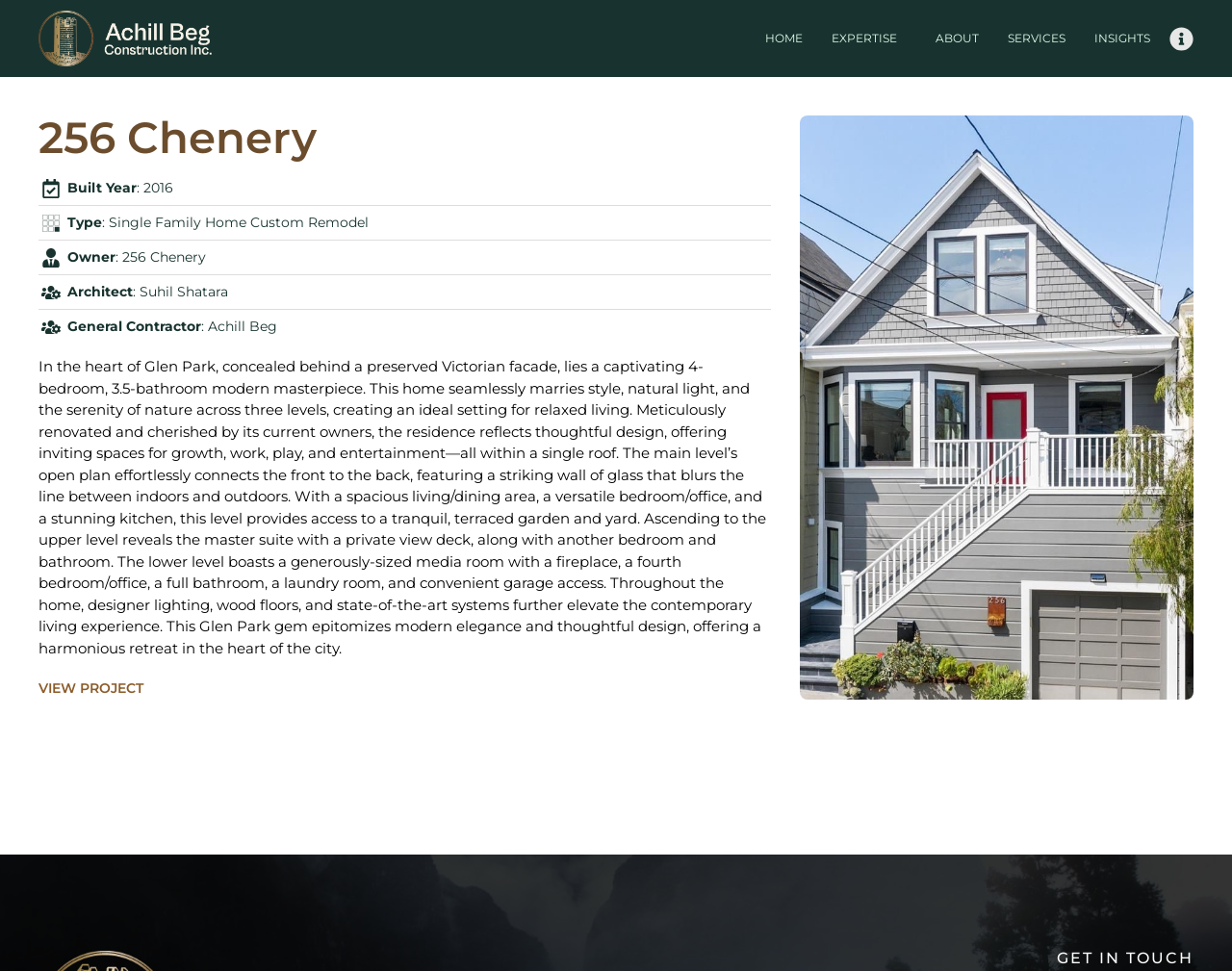Use a single word or phrase to answer the following:
What is the location of this property?

Glen Park